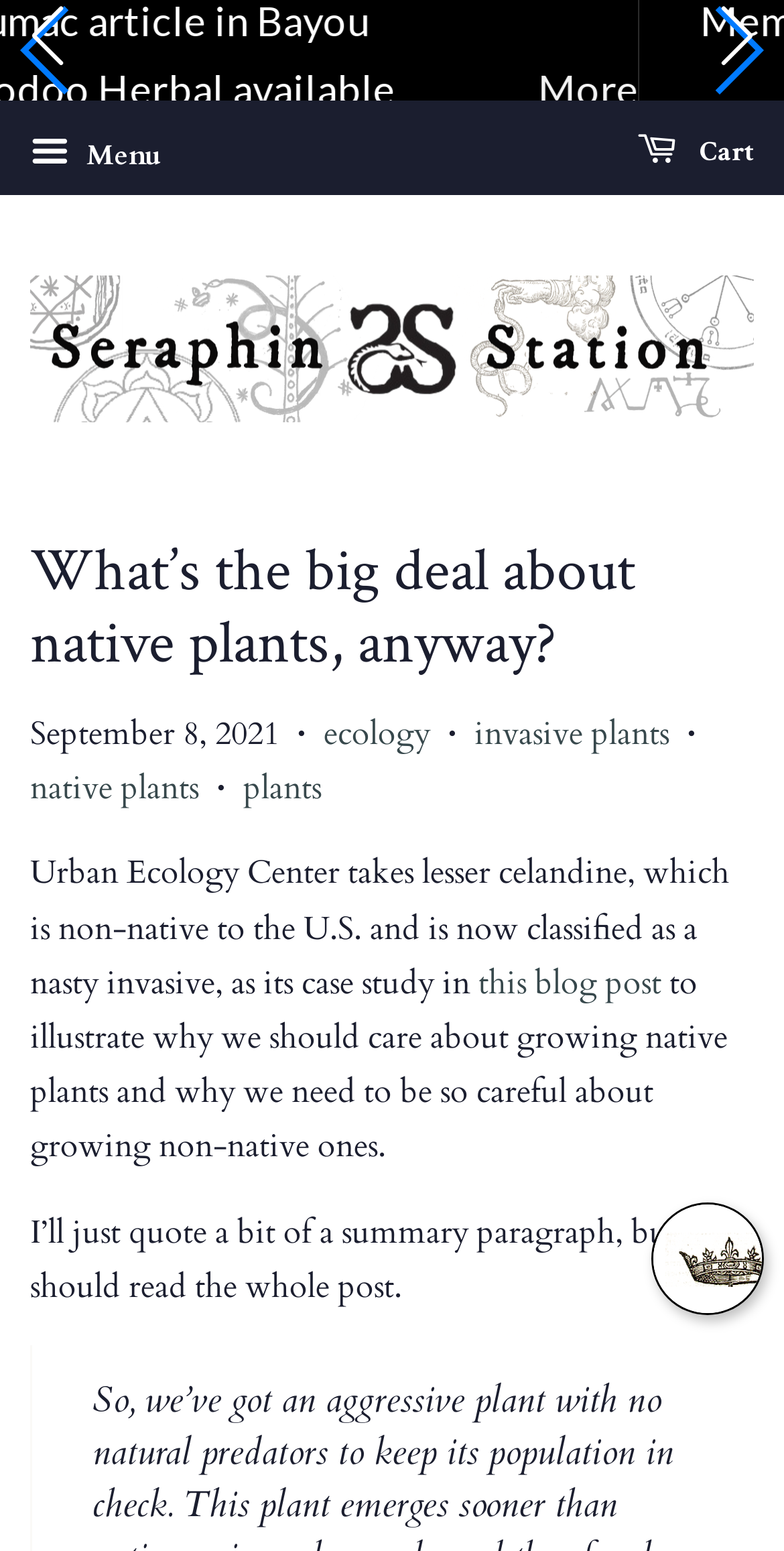Determine the bounding box of the UI element mentioned here: "this blog post". The coordinates must be in the format [left, top, right, bottom] with values ranging from 0 to 1.

[0.6, 0.619, 0.844, 0.648]